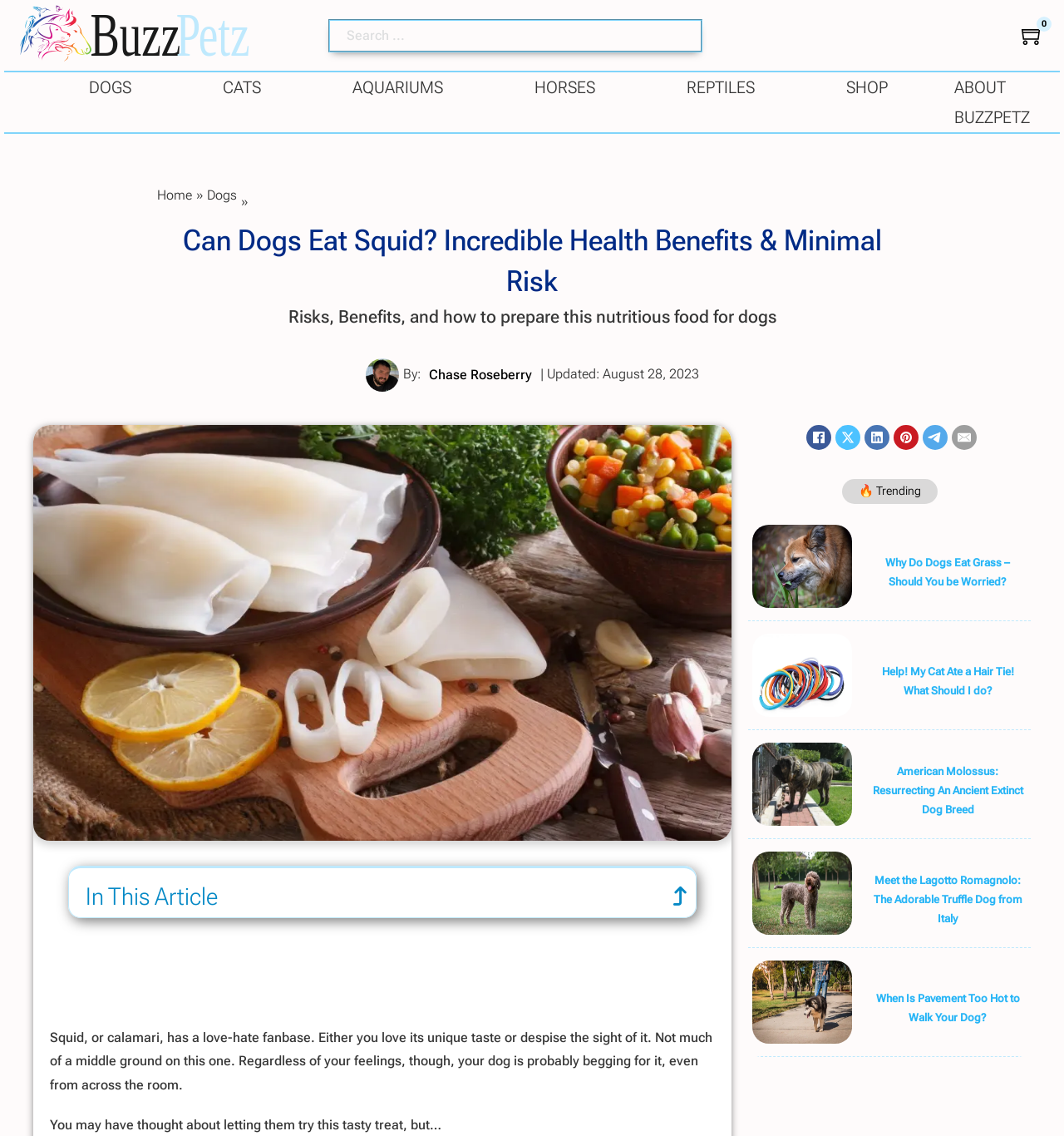What social media platforms are available for sharing?
Please respond to the question with a detailed and thorough explanation.

The webpage provides links to share the article on various social media platforms, including Facebook, LinkedIn, Pinterest, Telegram, and Email. These links are typically used to allow readers to easily share the content with their networks.